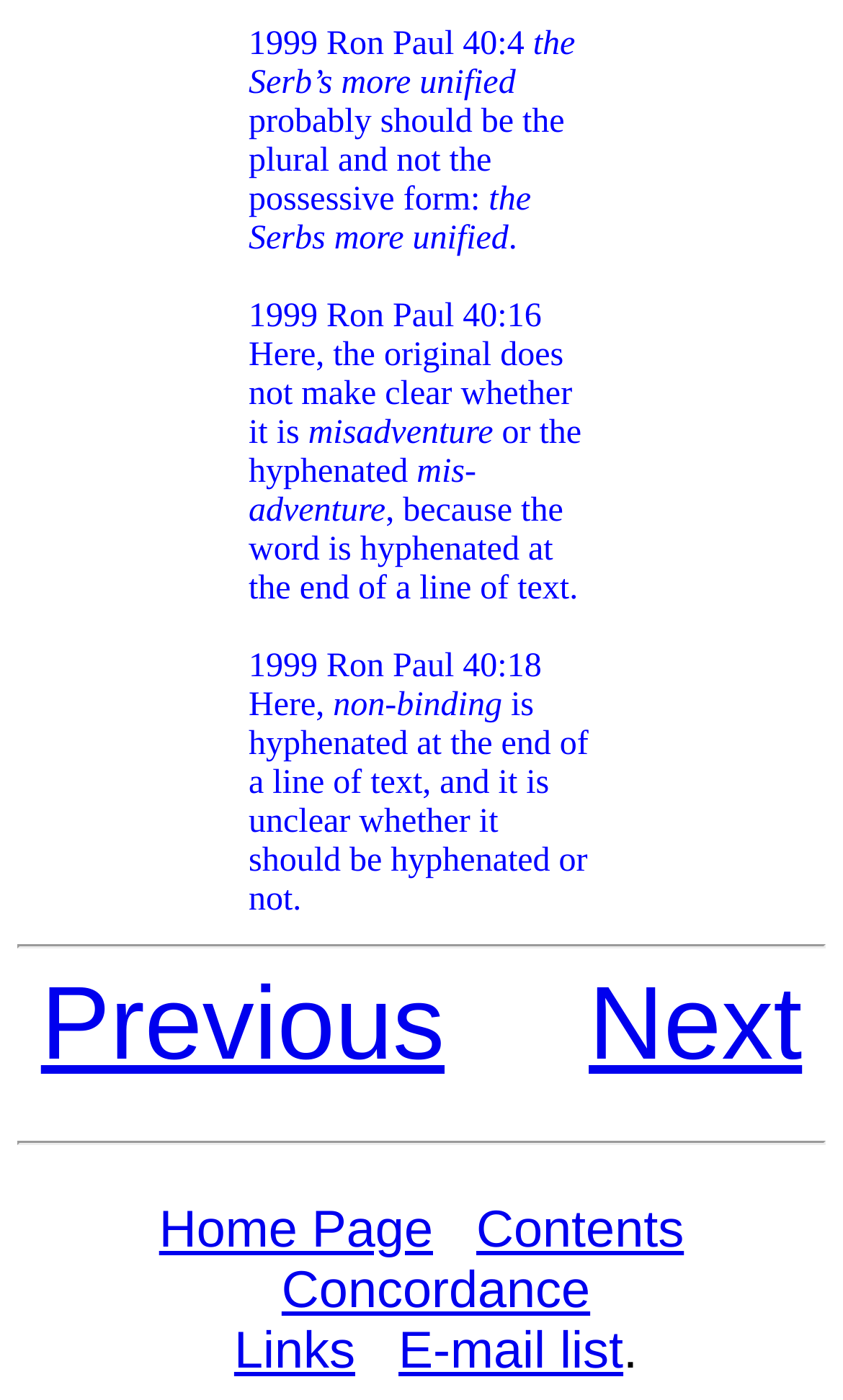Provide your answer in a single word or phrase: 
What is the link below 'Previous' and 'Next'?

Home Page